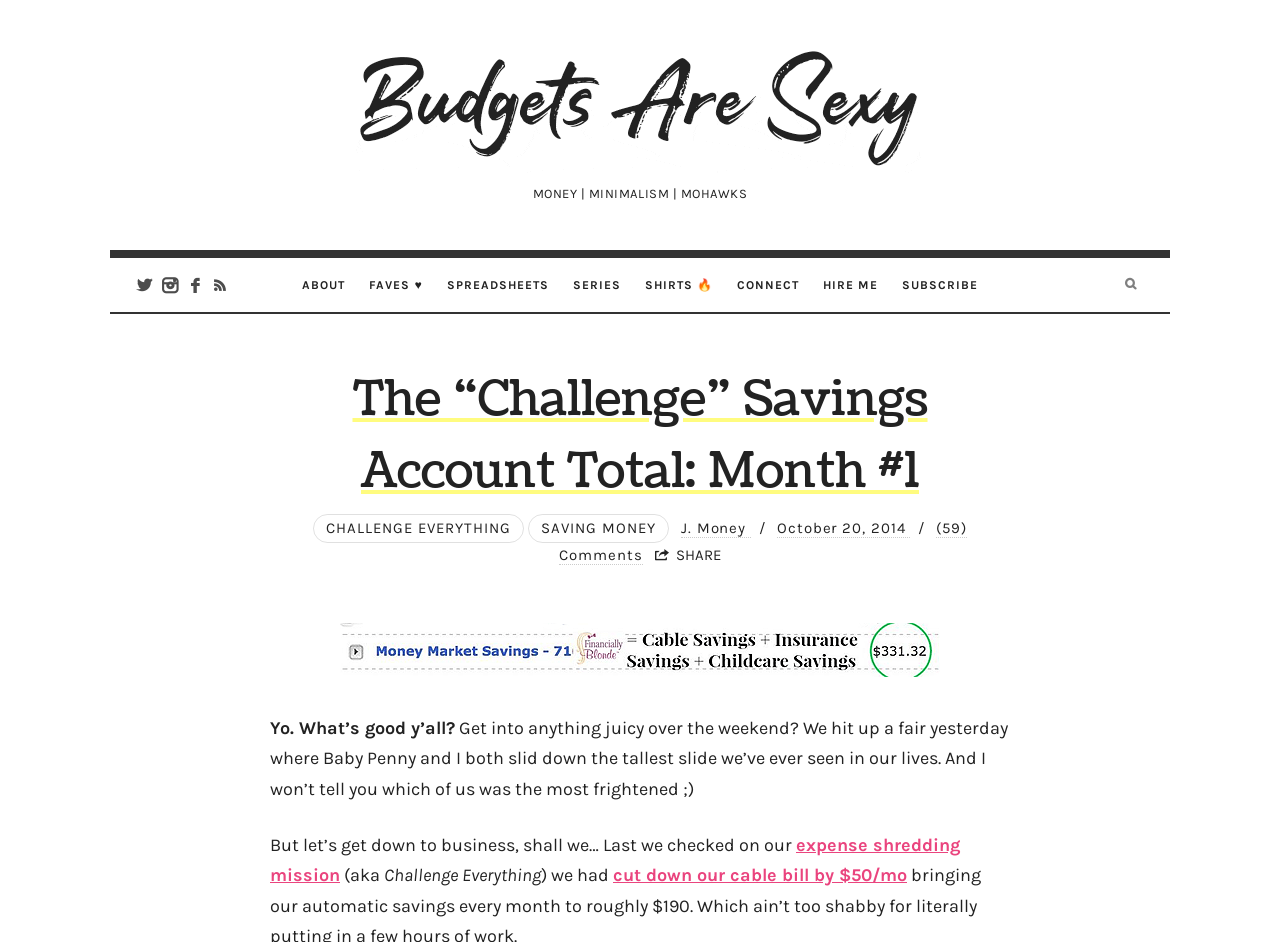Explain in detail what you observe on this webpage.

The webpage appears to be a personal finance blog, with a focus on budgeting and saving money. At the top of the page, there is a heading that reads "Budgets Are Sexy" with a link to the blog's homepage. Below this, there is a navigation menu with links to various sections of the blog, including "About", "Faves", "Spreadsheets", and more.

The main content of the page is a blog post titled "The “Challenge” Savings Account Total: Month #1". The post is written in a casual, conversational tone and begins with a brief introduction about the author's weekend activities. The author then transitions to discussing their "expense shredding mission" and shares an update on their progress.

The post includes several links to related topics, such as "Challenge Everything" and "Saving Money". There is also an image of a savings account, and a section with links to share the post on social media.

At the bottom of the page, there is a section with links to other blog posts, including "Comments" and a timestamp indicating when the post was published. Overall, the webpage has a clean and organized layout, with a focus on providing useful information and resources to readers.